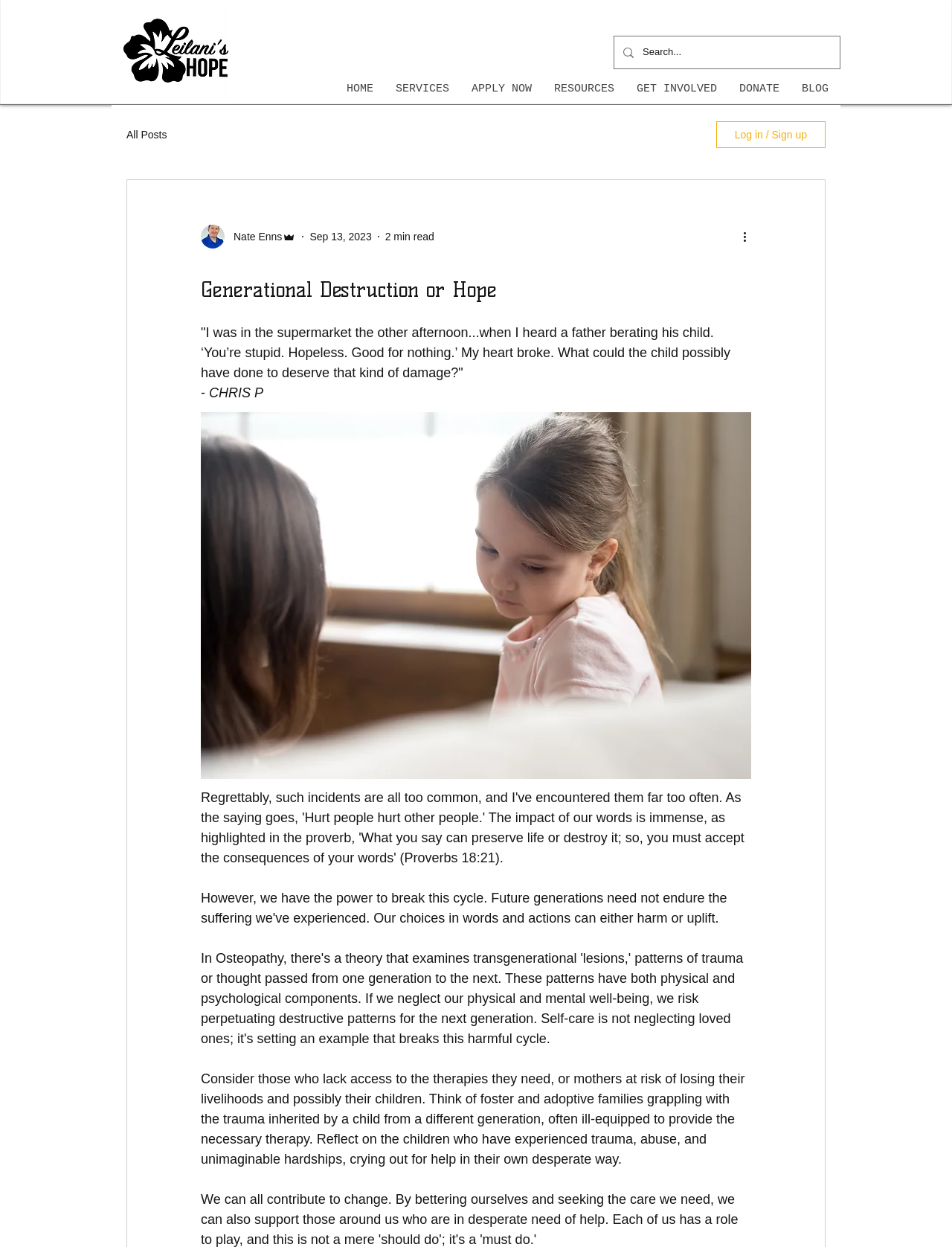Identify the bounding box coordinates for the element that needs to be clicked to fulfill this instruction: "Donate". Provide the coordinates in the format of four float numbers between 0 and 1: [left, top, right, bottom].

[0.765, 0.065, 0.83, 0.075]